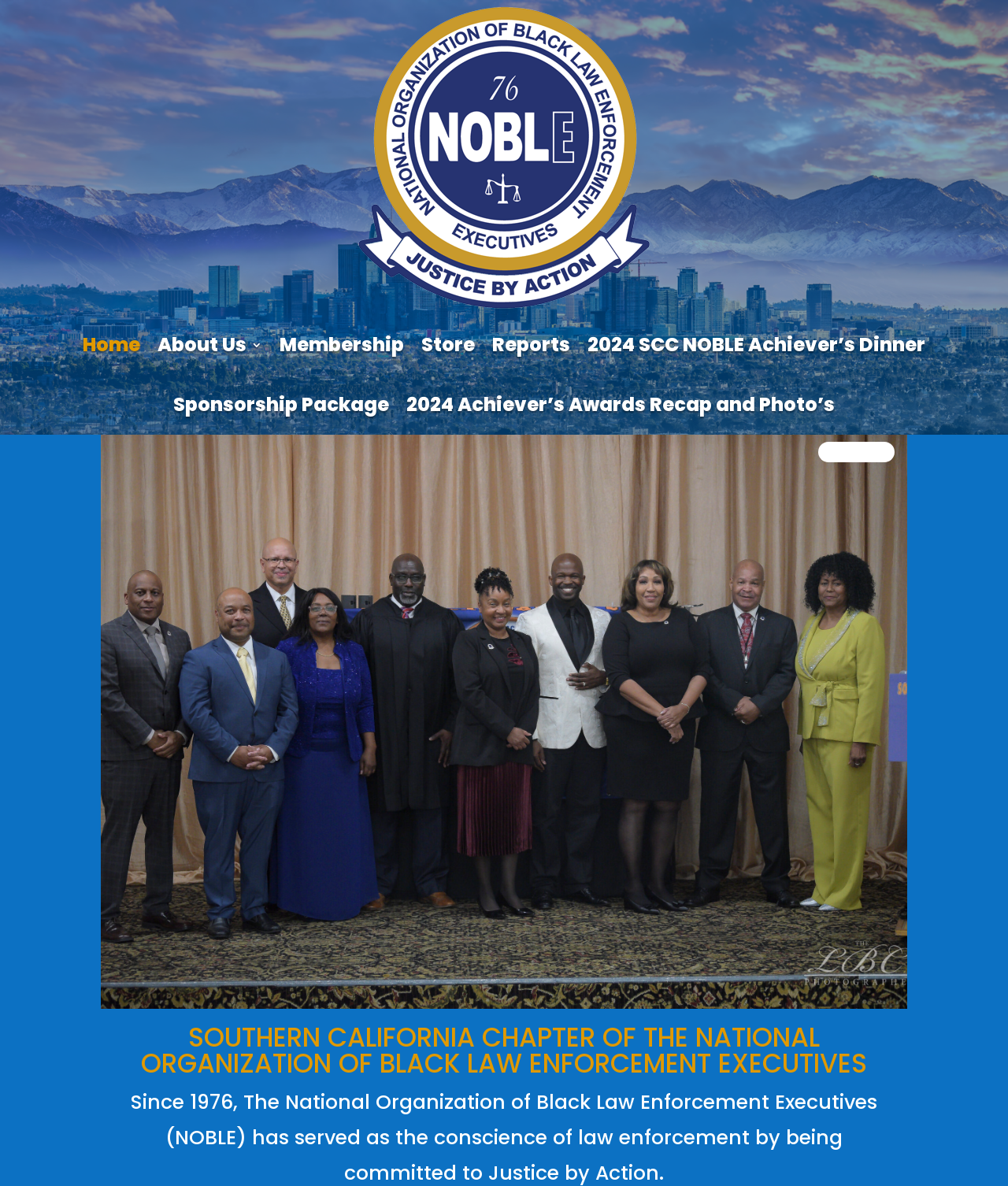Determine the bounding box coordinates of the UI element described below. Use the format (top-left x, top-left y, bottom-right x, bottom-right y) with floating point numbers between 0 and 1: Store

[0.418, 0.266, 0.471, 0.316]